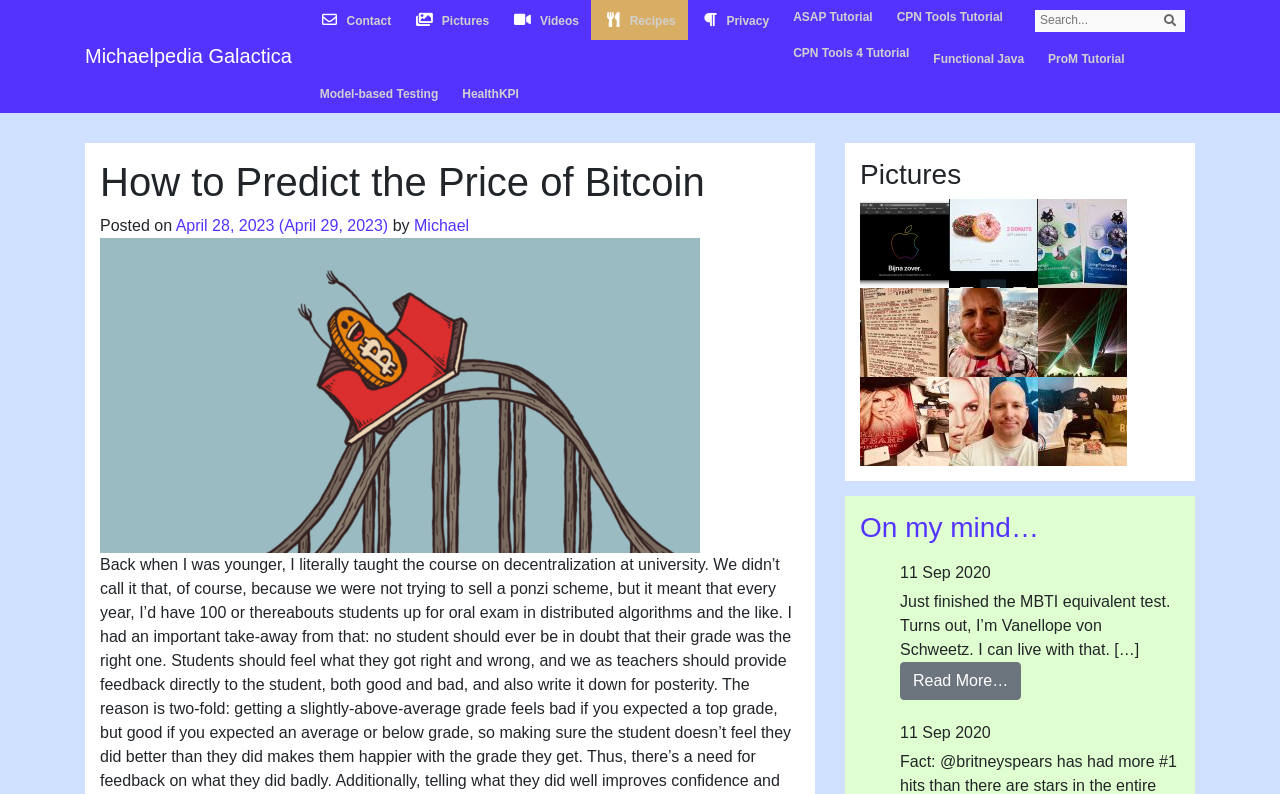Please give a short response to the question using one word or a phrase:
What is the author of the main article?

Michael